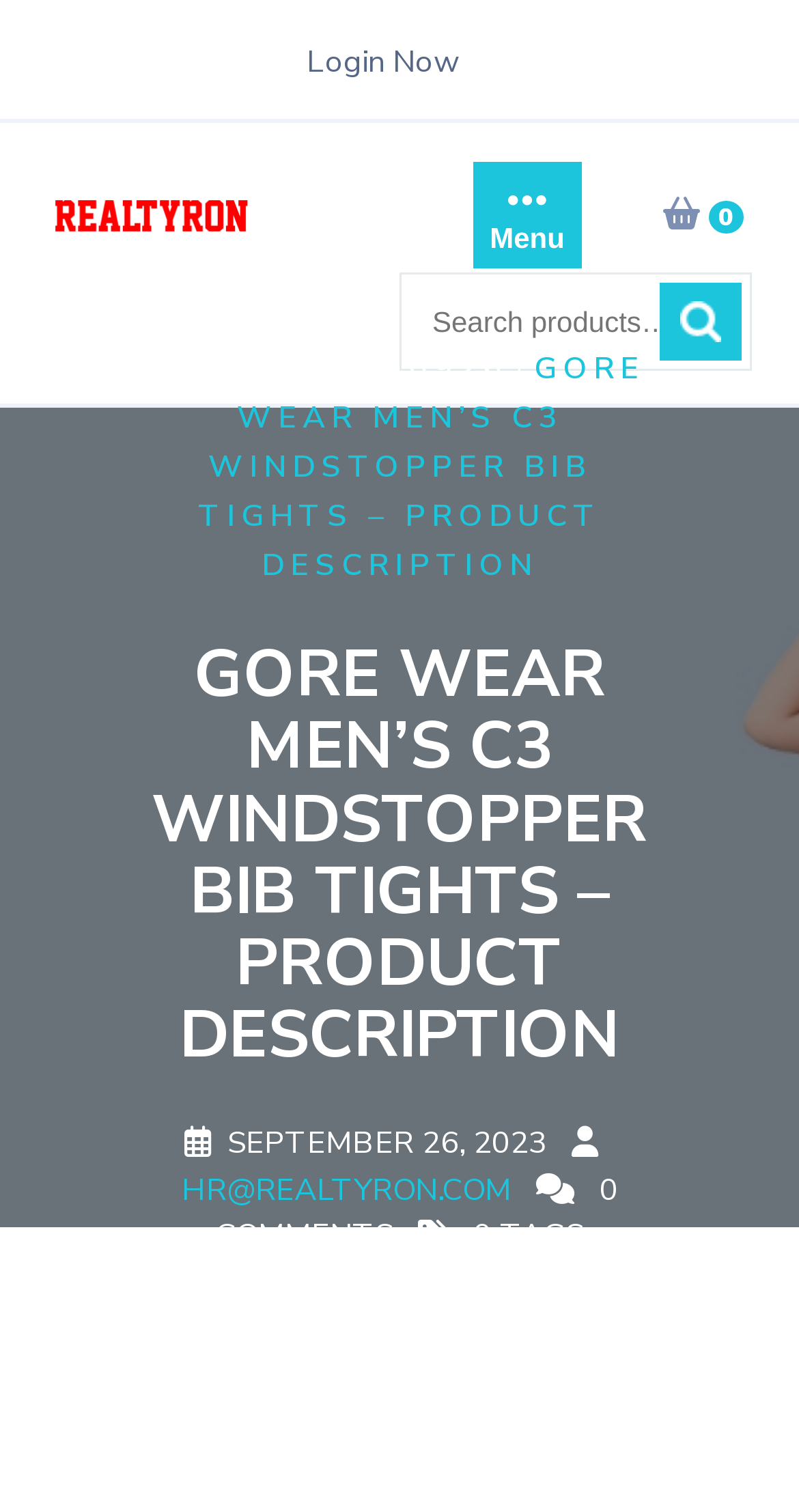Select the bounding box coordinates of the element I need to click to carry out the following instruction: "View product description".

[0.19, 0.423, 0.81, 0.709]